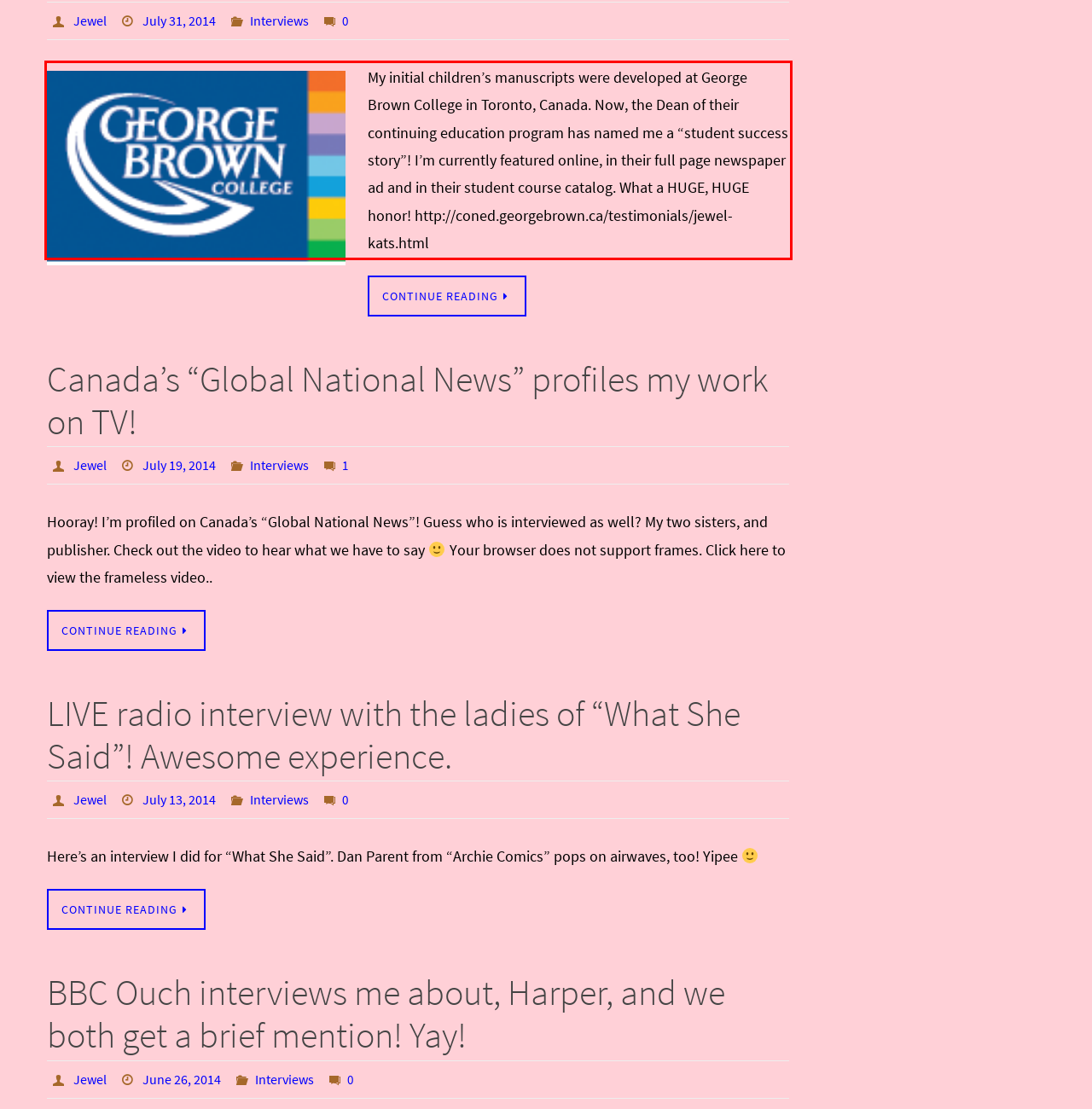You have a screenshot with a red rectangle around a UI element. Recognize and extract the text within this red bounding box using OCR.

My initial children’s manuscripts were developed at George Brown College in Toronto, Canada. Now, the Dean of their continuing education program has named me a “student success story”! I’m currently featured online, in their full page newspaper ad and in their student course catalog. What a HUGE, HUGE honor! http://coned.georgebrown.ca/testimonials/jewel-kats.html